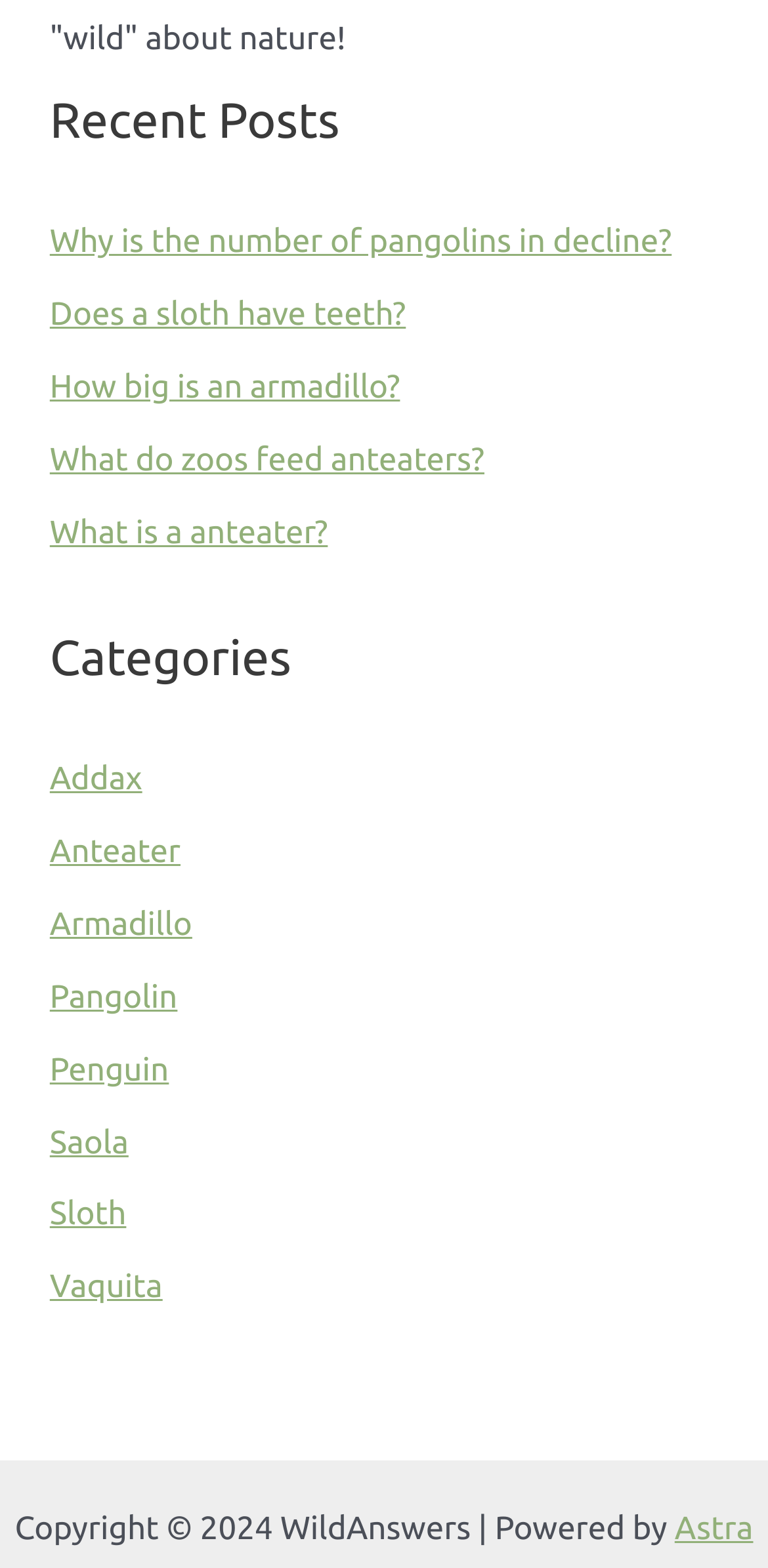Answer briefly with one word or phrase:
What is the copyright year of WildAnswers?

2024